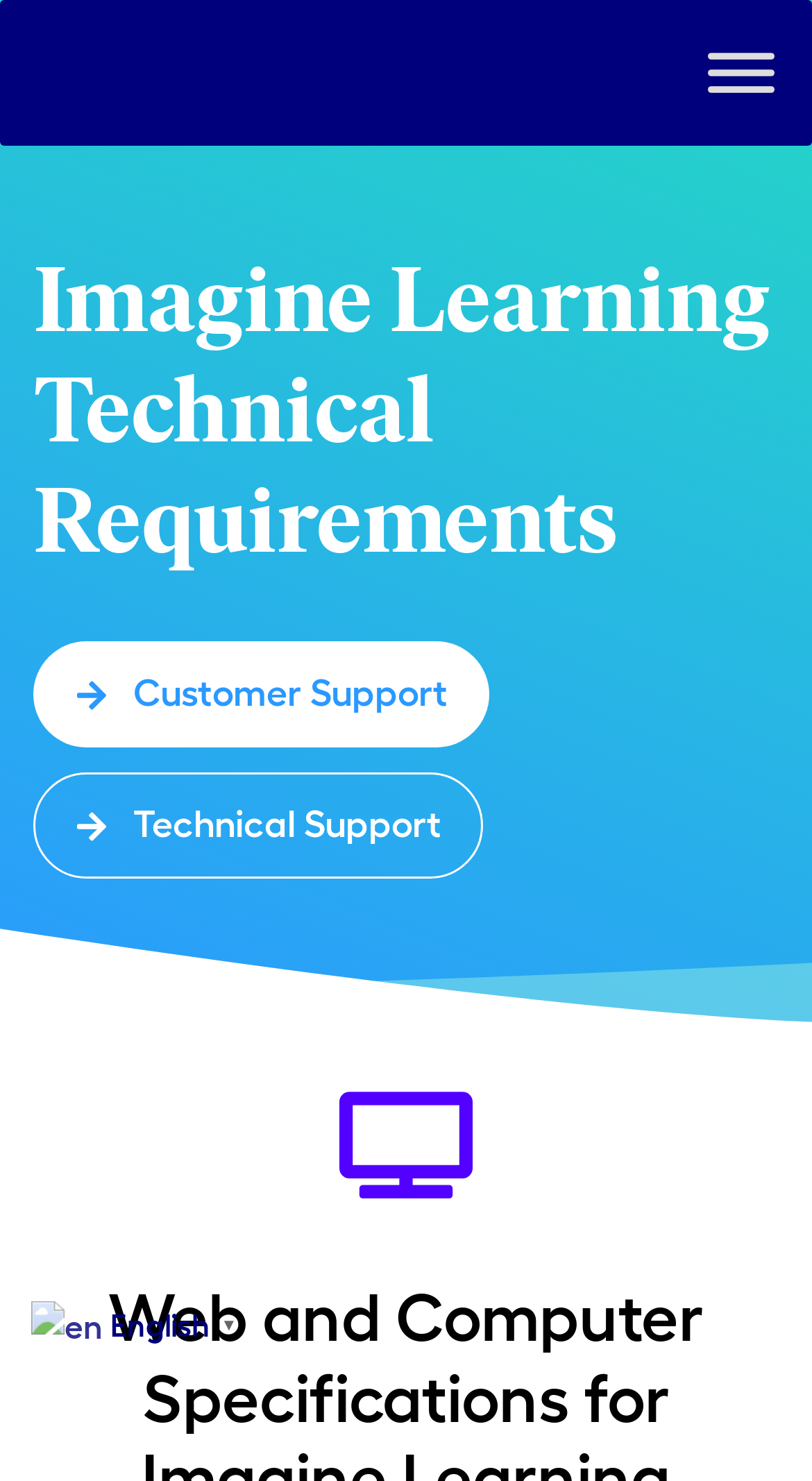Please find the bounding box for the UI component described as follows: "health".

None